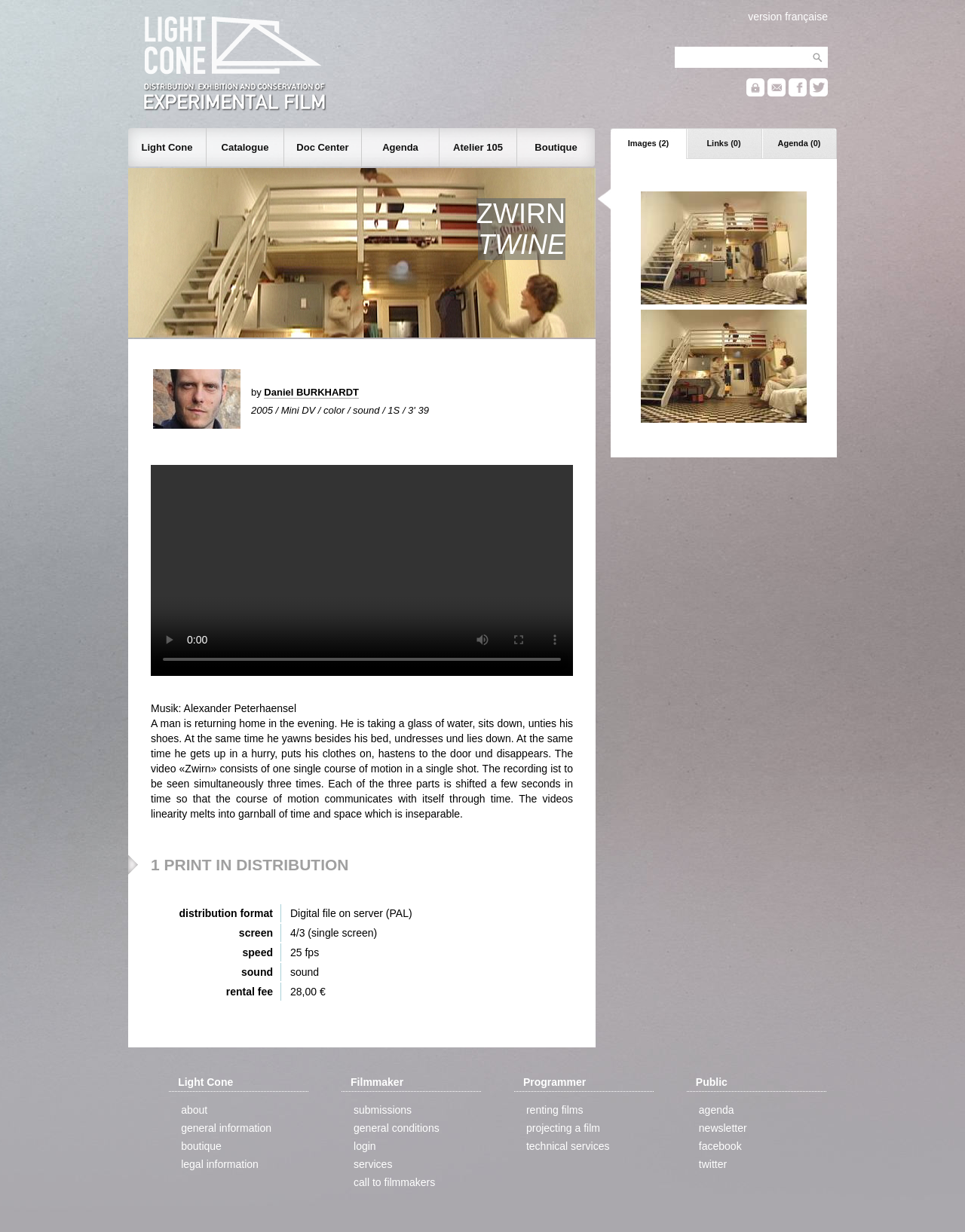Generate a thorough description of the webpage.

The webpage is about a video artwork titled "ZWIRN TWINE" by Daniel BURKHARDT. At the top, there is a navigation menu with links to "version française", "personnal account", "newsletter", "facebook", and "twitter". Below this menu, there are two text boxes and a button. 

On the left side, there is a vertical menu with links to "Light Cone", "Catalogue", "Doc Center", "Agenda", "Atelier 105", and "Boutique". 

The main content area is divided into two sections. The top section has a heading "ZWIRN TWINE" and a table with two rows, each containing an image and a text description. The text describes the video artwork, which shows a man performing daily activities in a single shot, with three parts of the video playing simultaneously, shifted in time.

Below this section, there are several buttons, including "play", "mute", "enter full screen", and "show more media controls", which are all disabled. There is also a slider for video time scrubbing, which is also disabled.

On the right side, there is a section with a heading "1 PRINT IN DISTRIBUTION" and a table with four rows, each containing information about the distribution format, screen, speed, and sound of the video.

At the bottom of the page, there are three columns of links and text, categorized by "Light Cone", "Filmmaker", and "Programmer". These links provide information about the organization, submissions, general conditions, and services. There is also a section for the public, with links to the agenda, newsletter, facebook, and twitter.